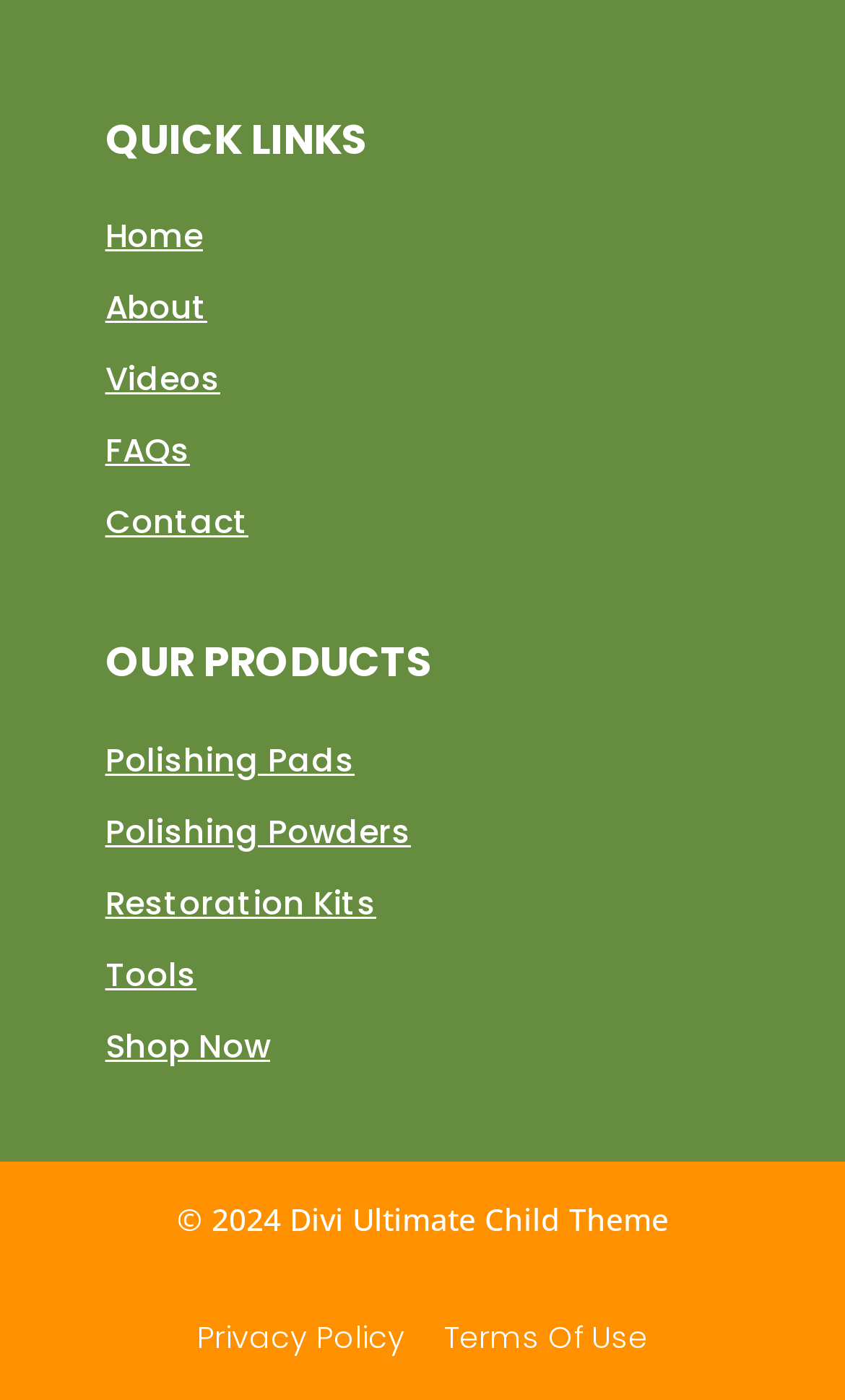Identify the bounding box coordinates for the element you need to click to achieve the following task: "learn about the company". The coordinates must be four float values ranging from 0 to 1, formatted as [left, top, right, bottom].

[0.125, 0.203, 0.245, 0.236]